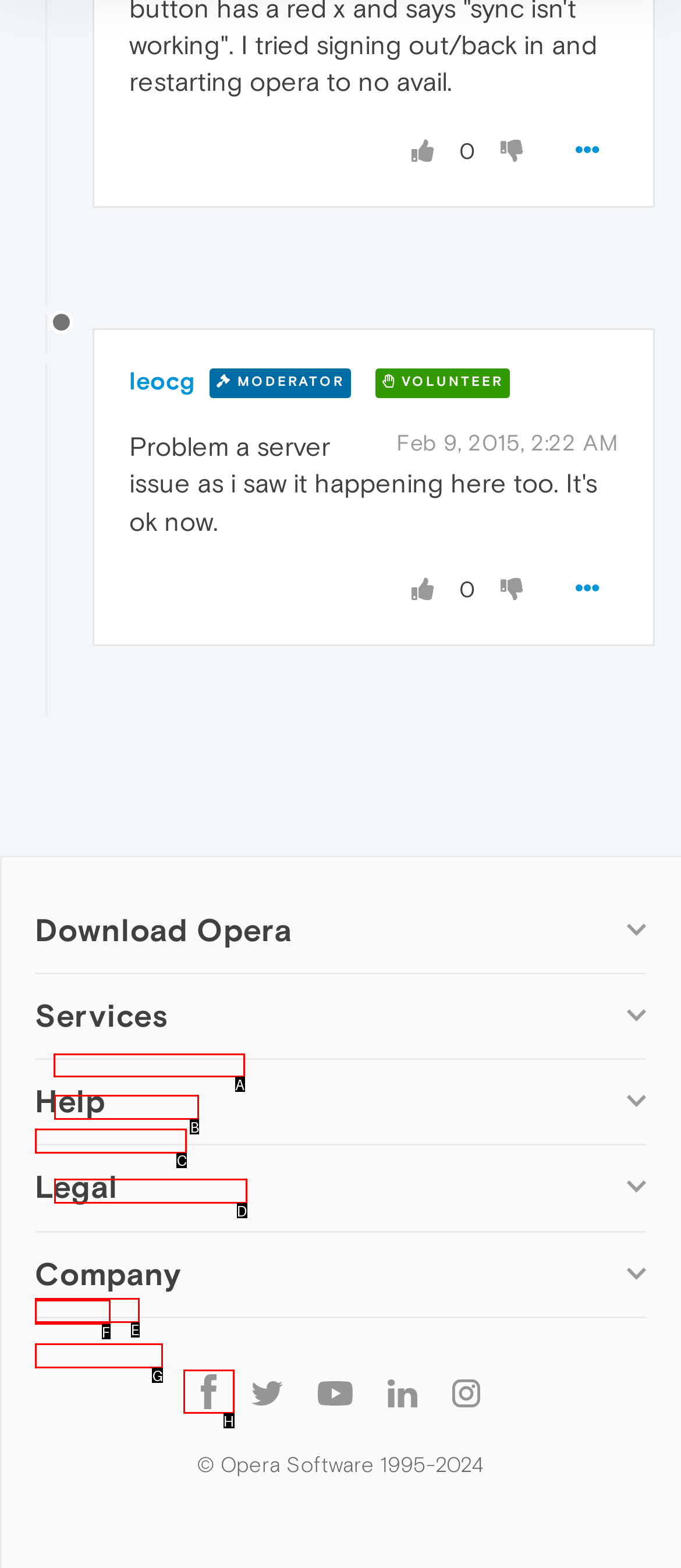Select the correct option from the given choices to perform this task: Go to Opera for Windows. Provide the letter of that option.

A